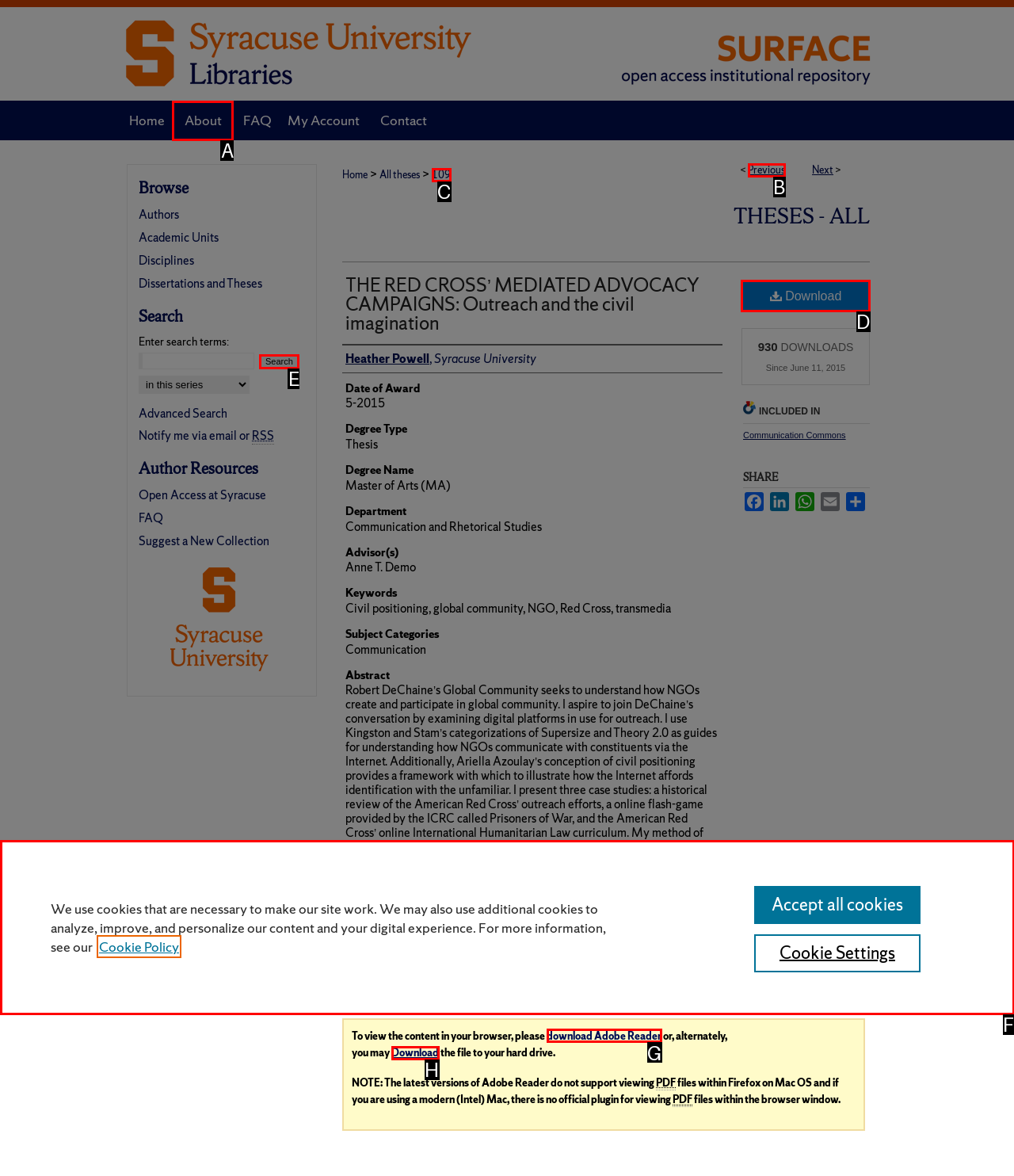For the instruction: Download the thesis, which HTML element should be clicked?
Respond with the letter of the appropriate option from the choices given.

D